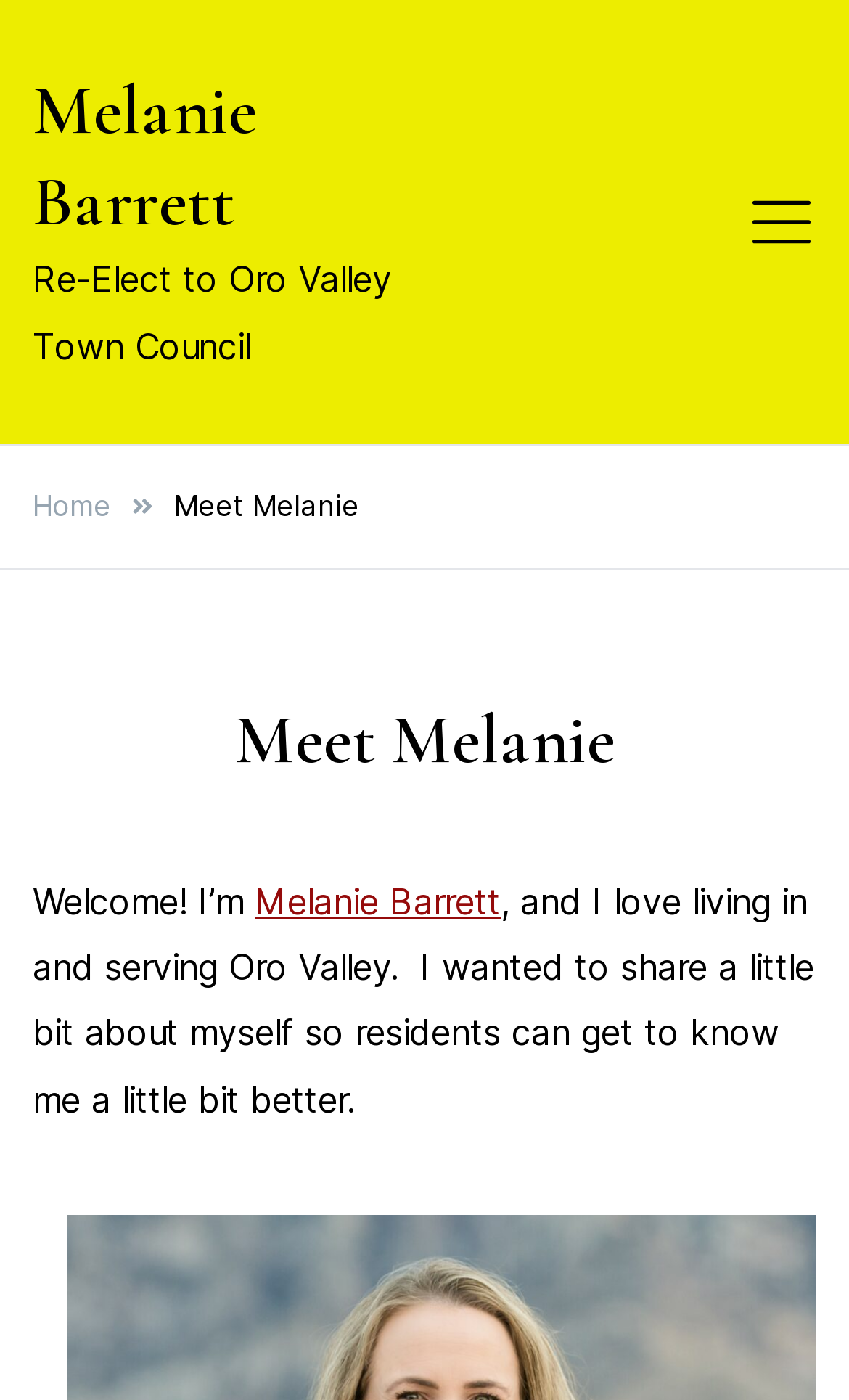What is Melanie running for?
Please use the image to provide an in-depth answer to the question.

I found the answer by examining the StaticText element with the text 'Re-Elect to Oro Valley Town Council', which suggests that Melanie is running for re-election to the Oro Valley Town Council.